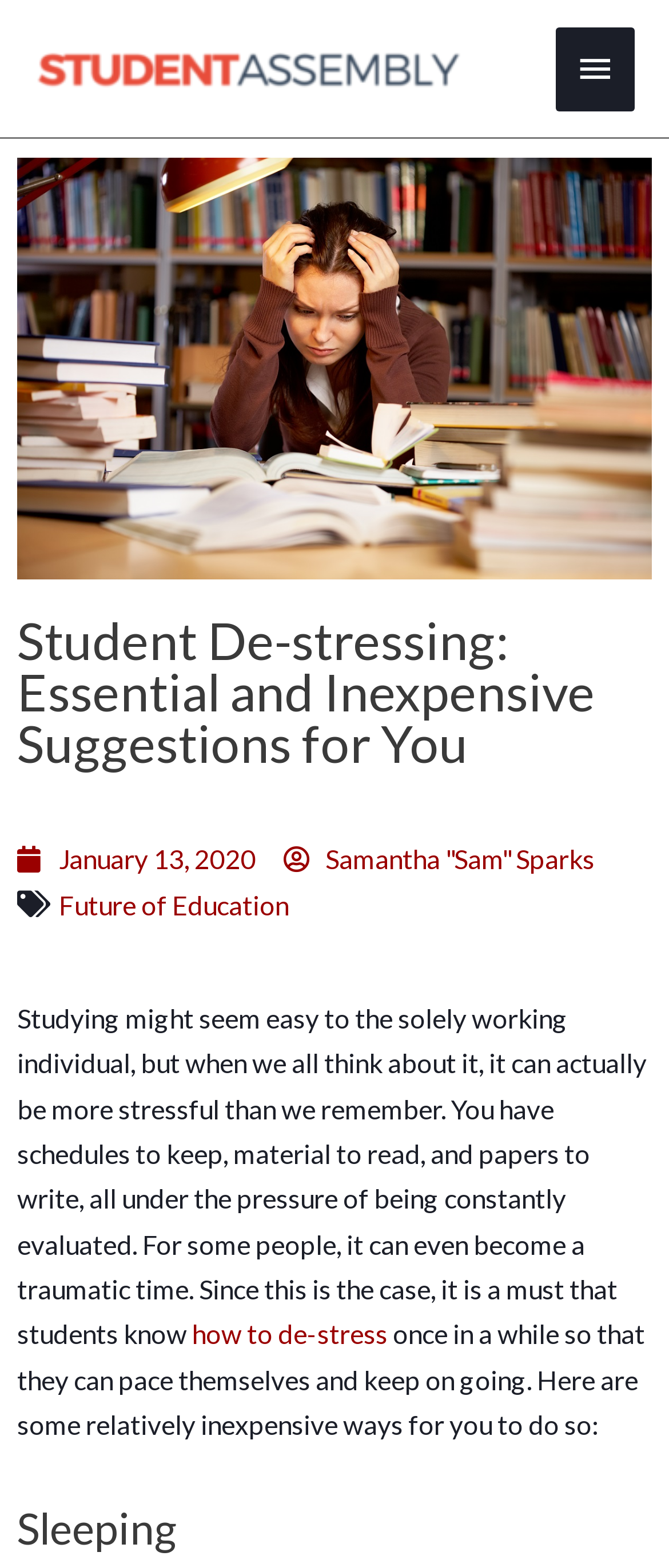What is the topic of the article?
Please use the image to provide a one-word or short phrase answer.

Student De-stressing